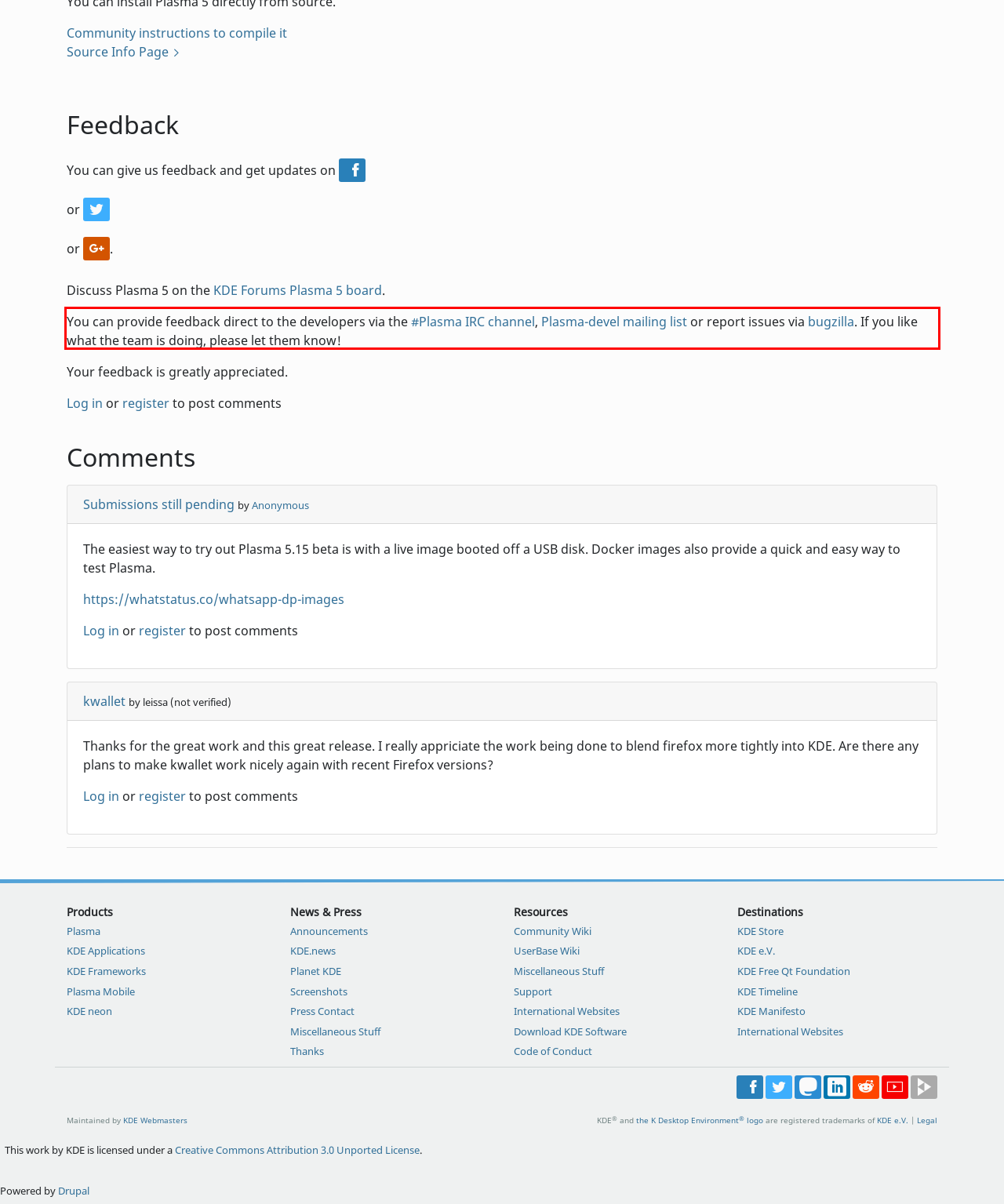The screenshot provided shows a webpage with a red bounding box. Apply OCR to the text within this red bounding box and provide the extracted content.

You can provide feedback direct to the developers via the #Plasma IRC channel, Plasma-devel mailing list or report issues via bugzilla. If you like what the team is doing, please let them know!